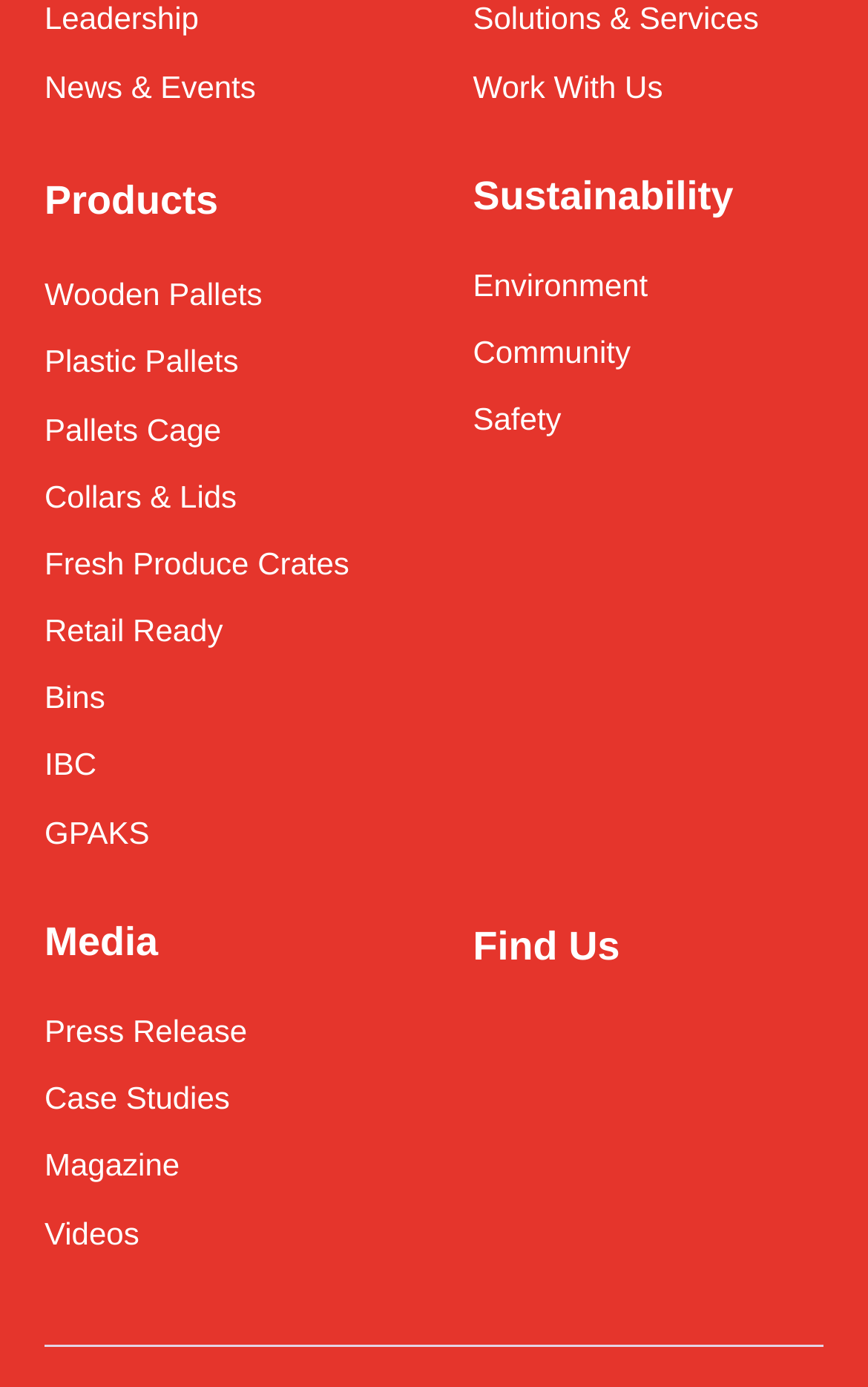Analyze the image and deliver a detailed answer to the question: What is the first product category listed?

The first product category listed is 'Wooden Pallets' which can be found in the first description list detail section under the 'Products' link.